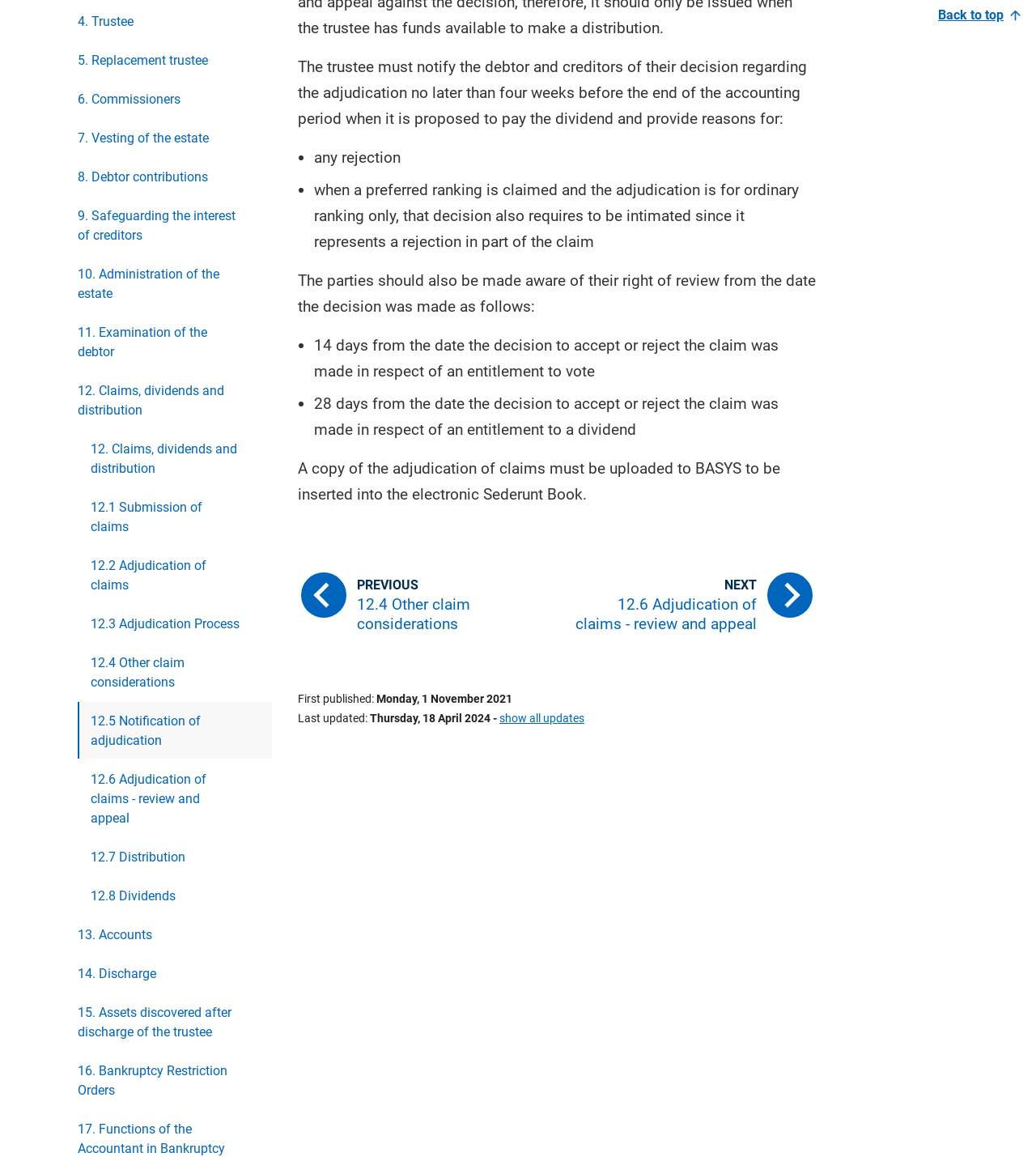Could you provide the bounding box coordinates for the portion of the screen to click to complete this instruction: "Click on '12. Claims, dividends and distribution'"?

[0.062, 0.321, 0.262, 0.37]